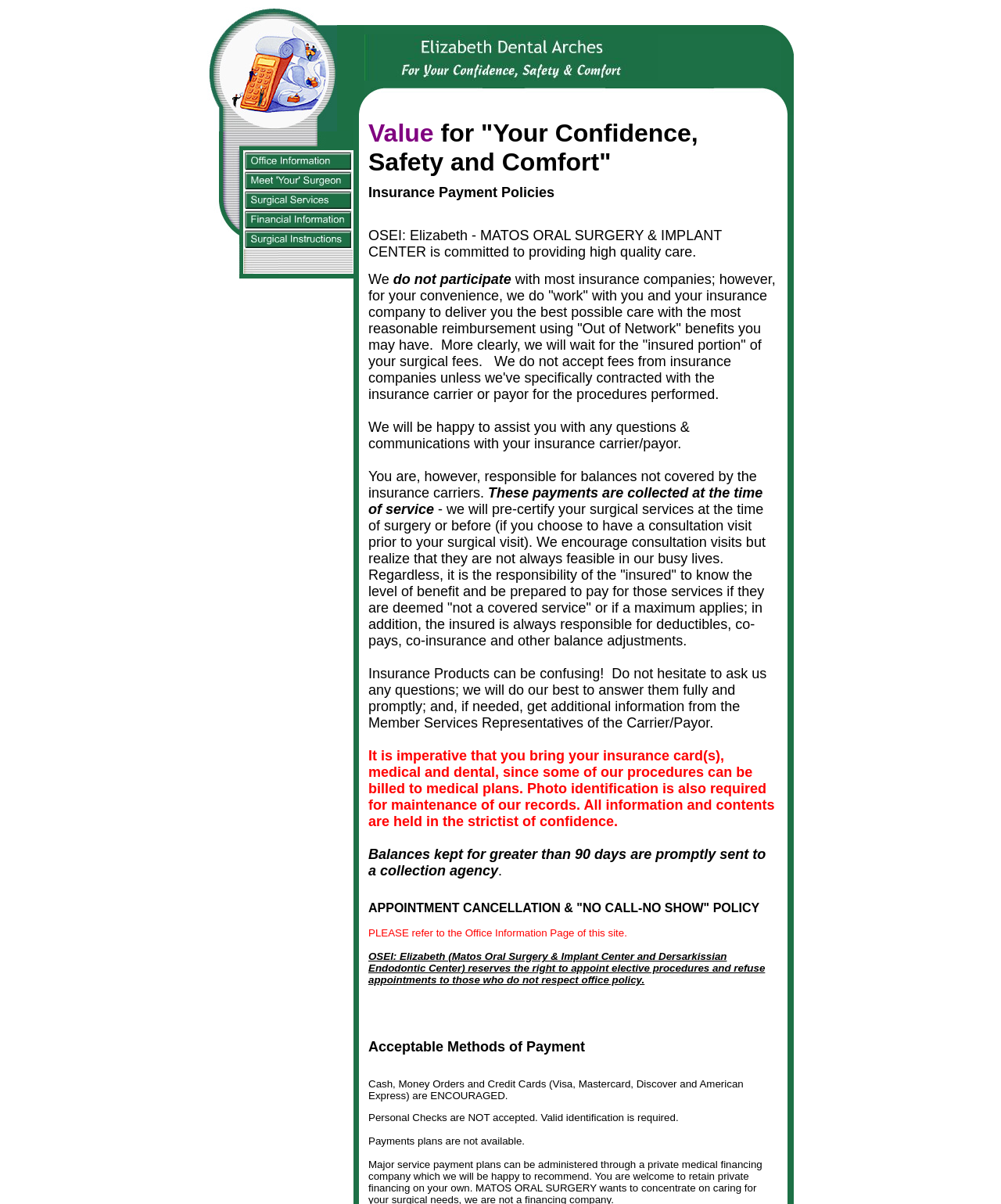Give a one-word or one-phrase response to the question:
What is the name of the oral surgery center?

Matos Oral Surgery